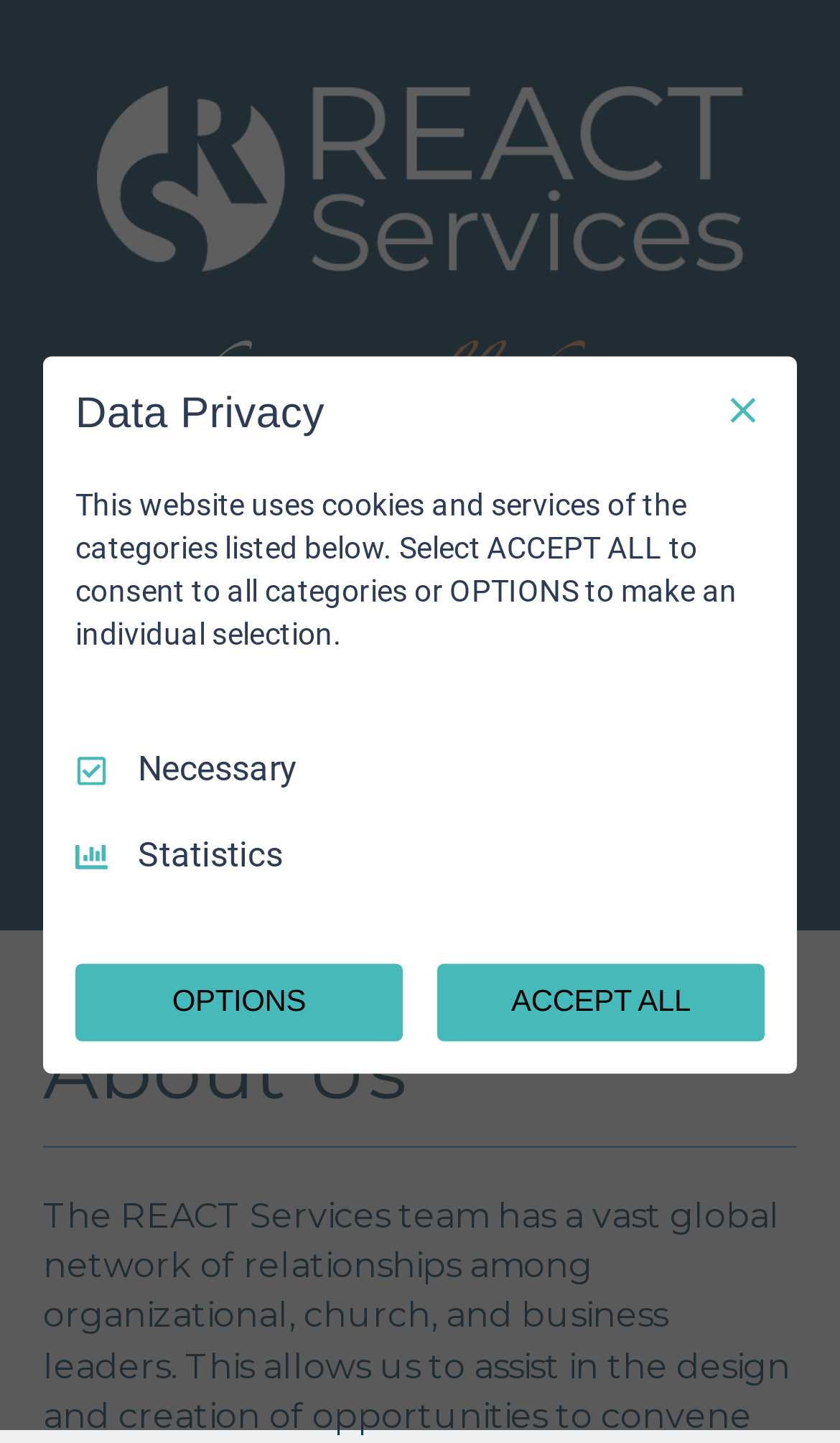Provide a short answer to the following question with just one word or phrase: What is the logo of the website?

RS logo